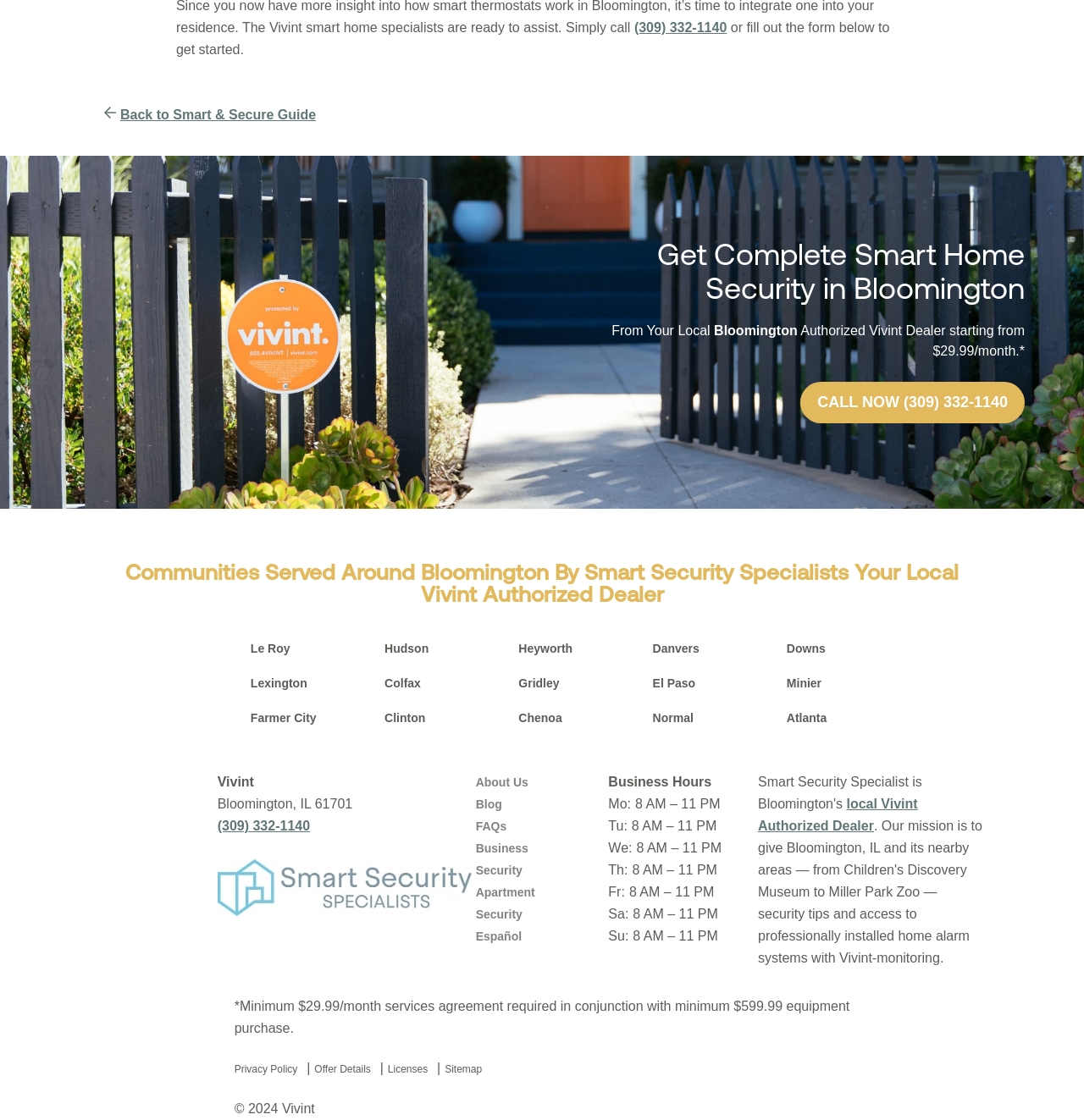What is the minimum monthly cost for smart home security services?
Based on the image, answer the question with a single word or brief phrase.

$29.99